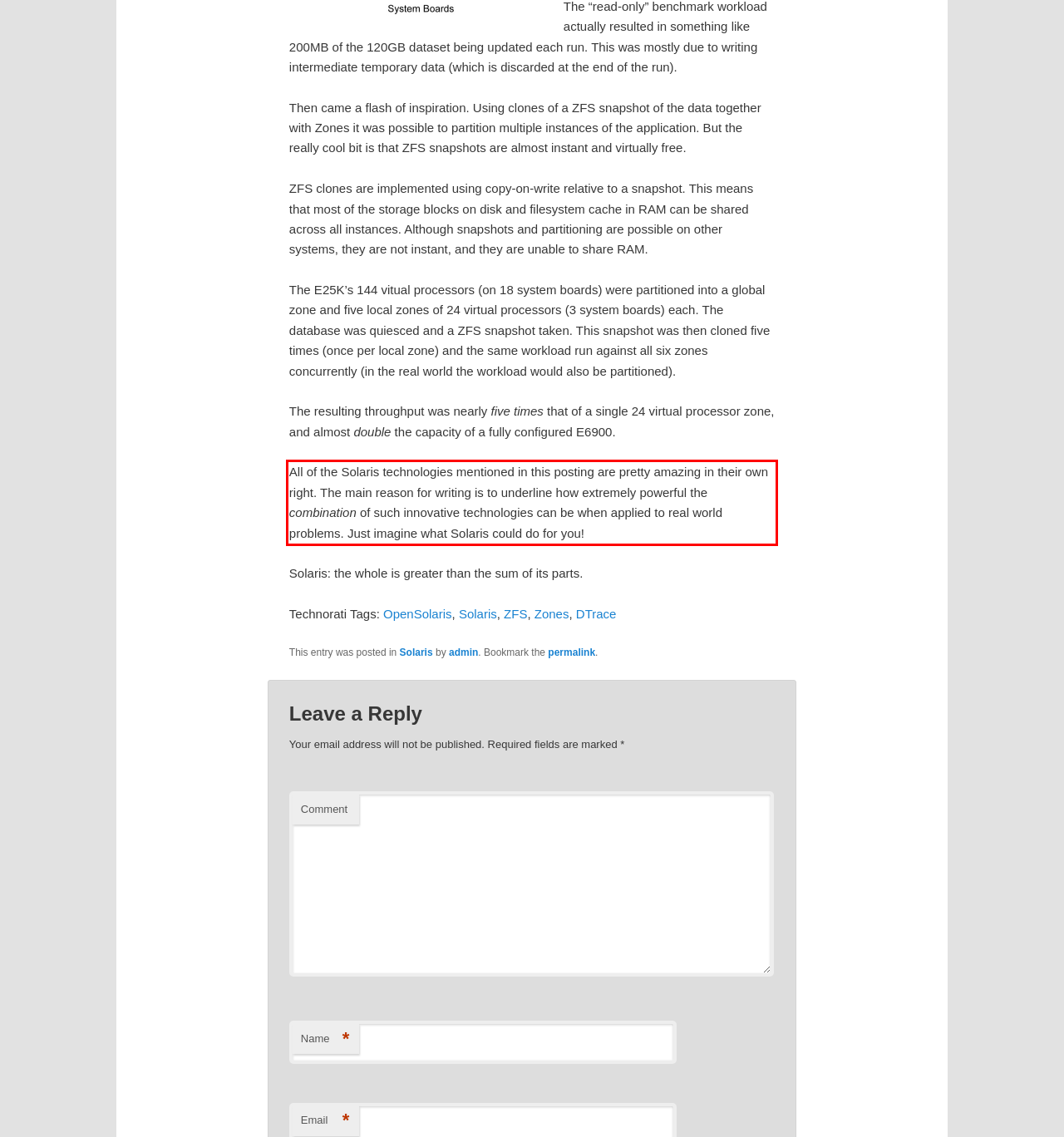Identify and extract the text within the red rectangle in the screenshot of the webpage.

All of the Solaris technologies mentioned in this posting are pretty amazing in their own right. The main reason for writing is to underline how extremely powerful the combination of such innovative technologies can be when applied to real world problems. Just imagine what Solaris could do for you!